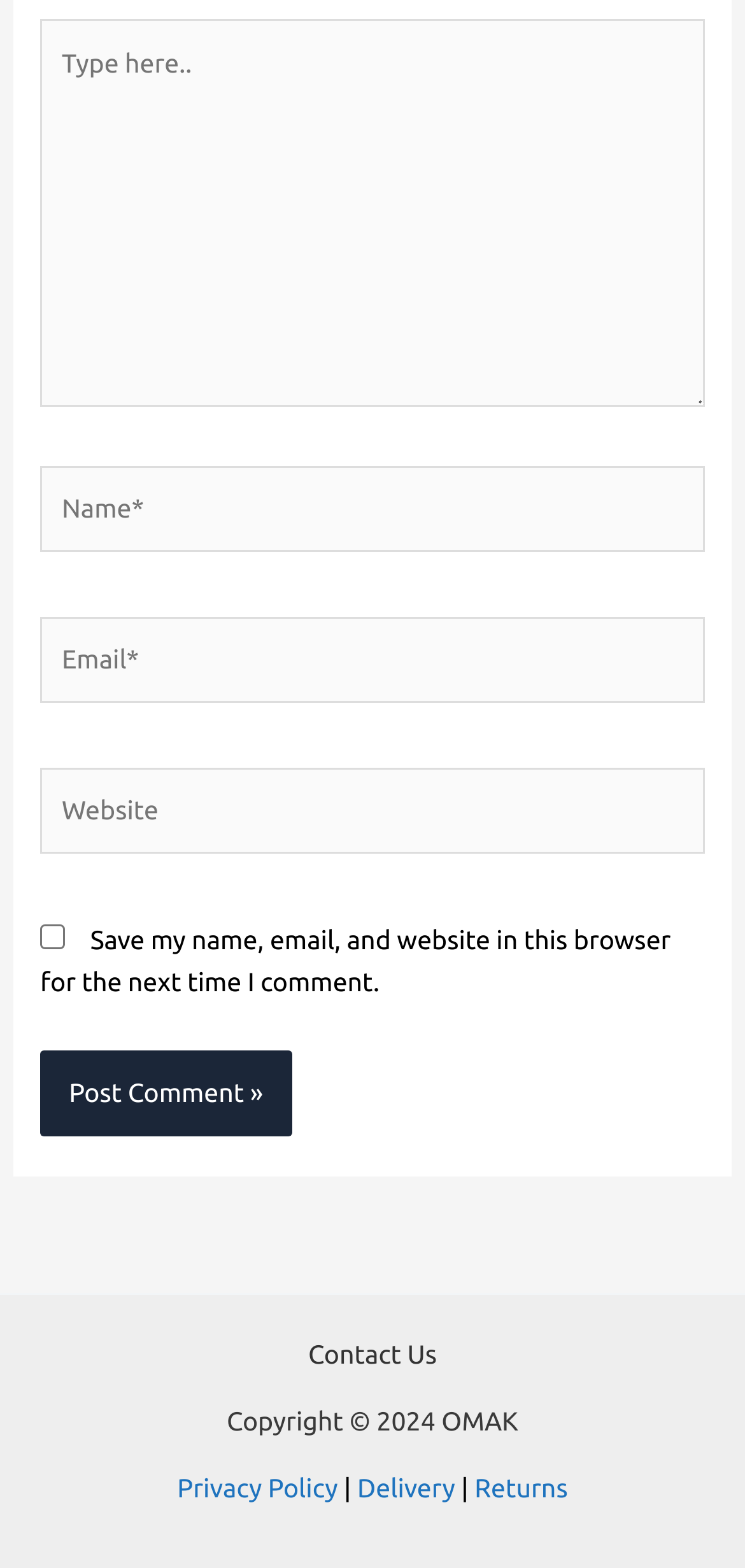What is the label of the checkbox?
From the image, respond using a single word or phrase.

Save my name, email, and website in this browser for the next time I comment.